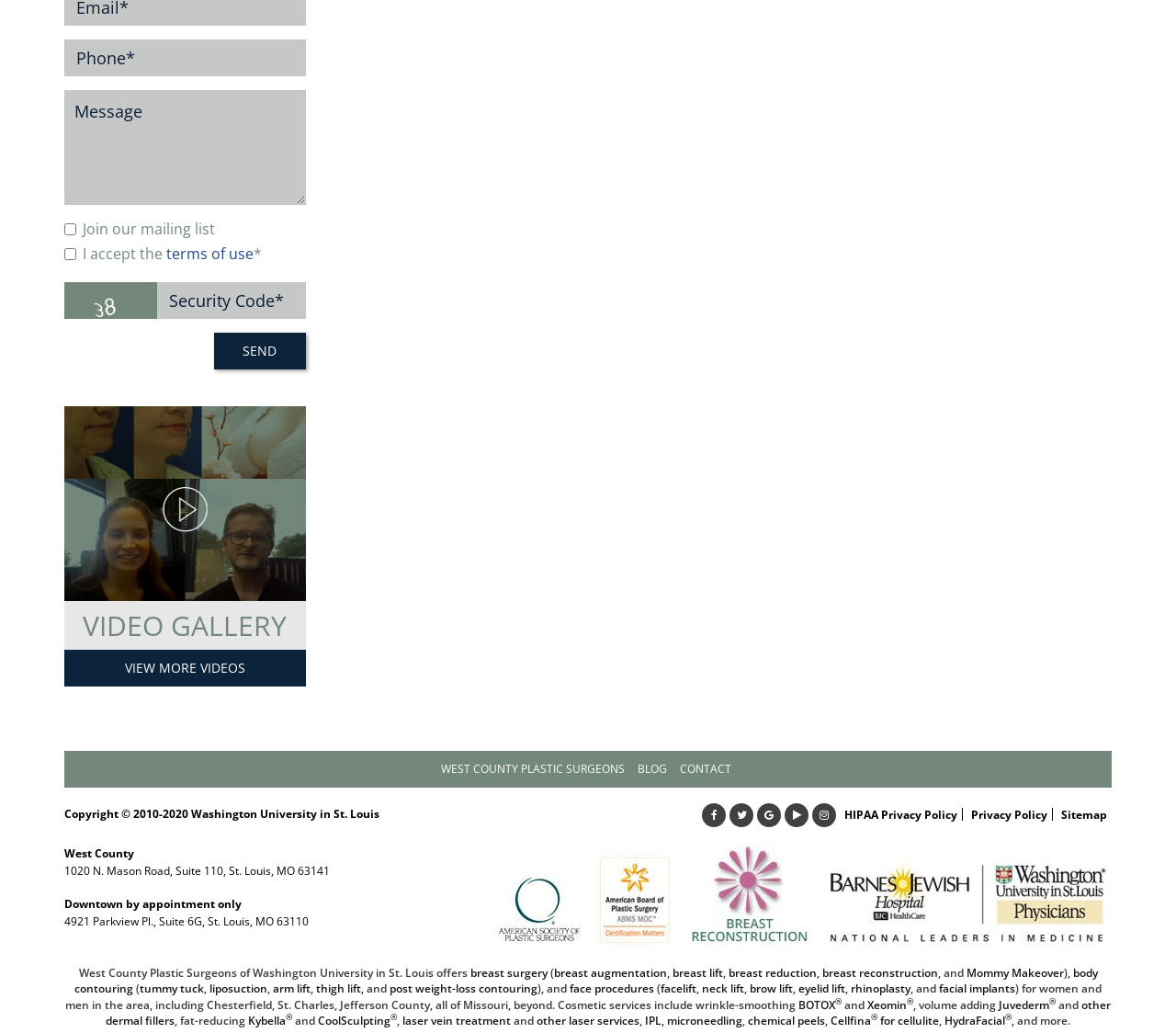Respond to the question below with a single word or phrase:
What type of procedures are offered by West County Plastic Surgeons?

Breast, body, face procedures